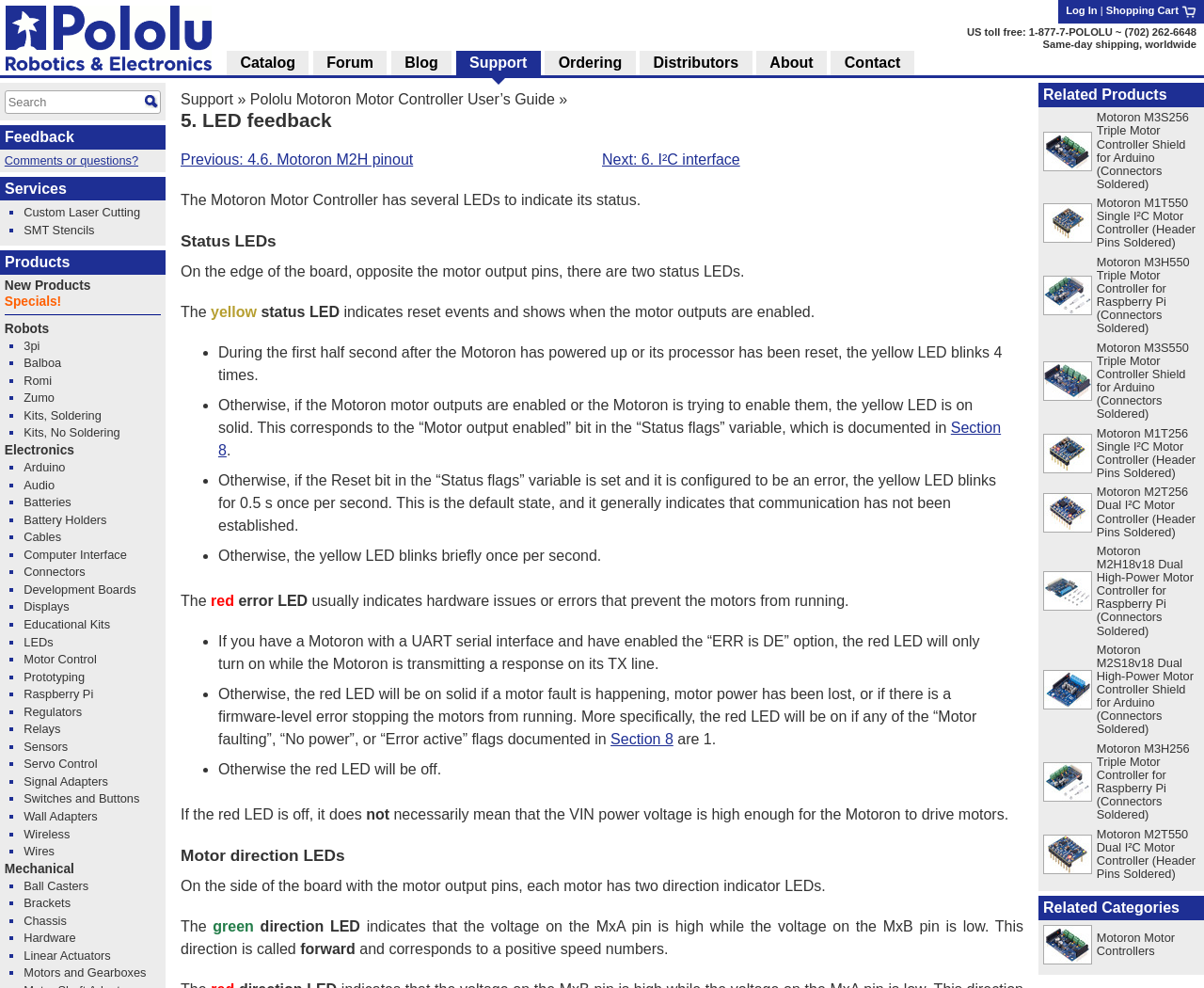Please specify the bounding box coordinates of the region to click in order to perform the following instruction: "Click on 'Motoron M3S256 Triple Motor Controller Shield for Arduino (Connectors Soldered)'".

[0.911, 0.112, 0.987, 0.193]